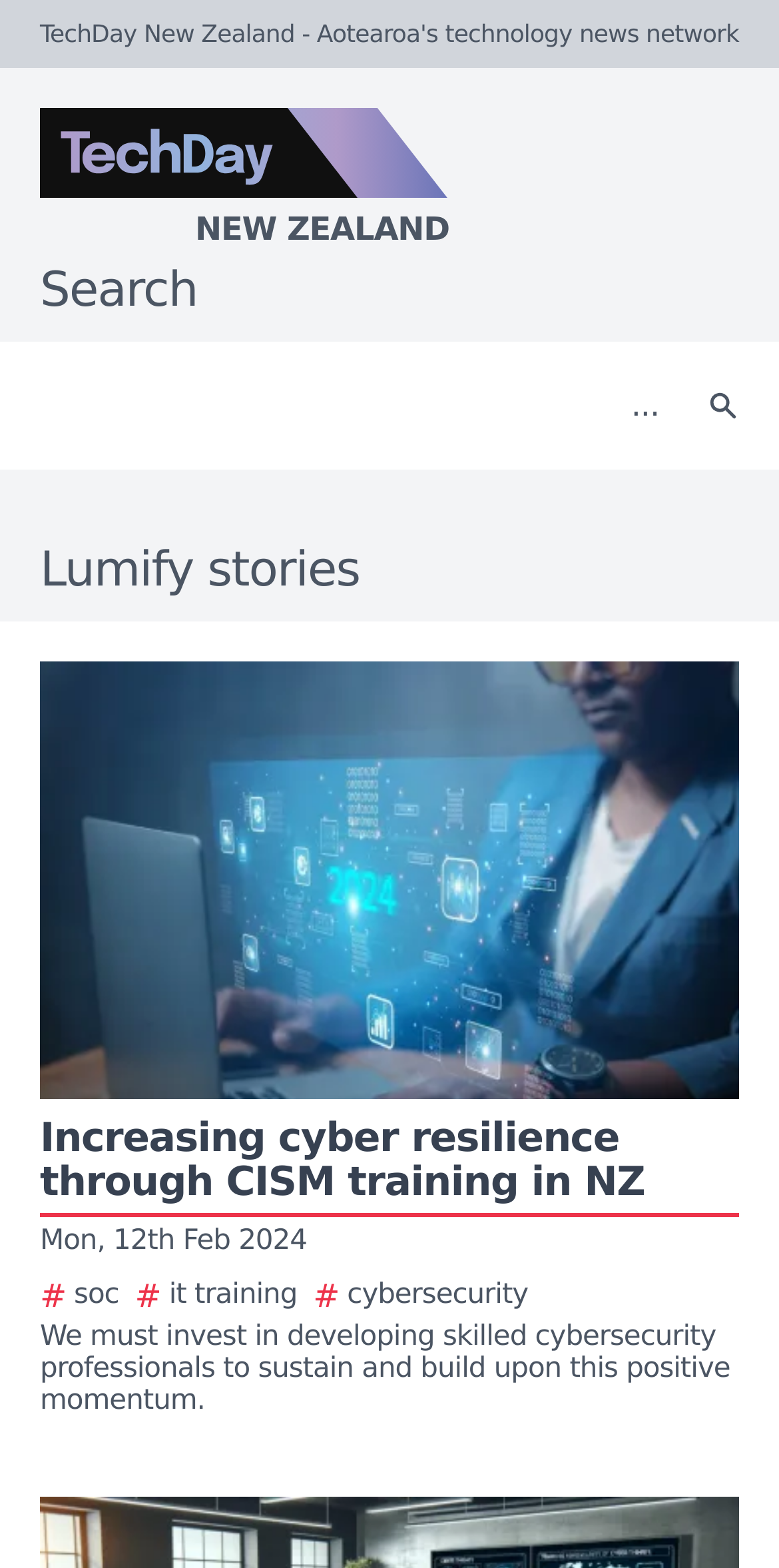Analyze and describe the webpage in a detailed narrative.

The webpage is a list of Lumify stories on TechDay New Zealand. At the top left corner, there is a logo of TechDay New Zealand, accompanied by a link to the logo. Below the logo, there is a search bar with a text box and a search button on the right side. The search button has a small icon. 

The main content of the webpage is a list of stories, with the first story displayed prominently. The title of the story, "Lumify stories", is a heading that spans the entire width of the page. The first story is represented by a large image, accompanied by a link that contains a brief summary of the story, including the title, date, and relevant hashtags.